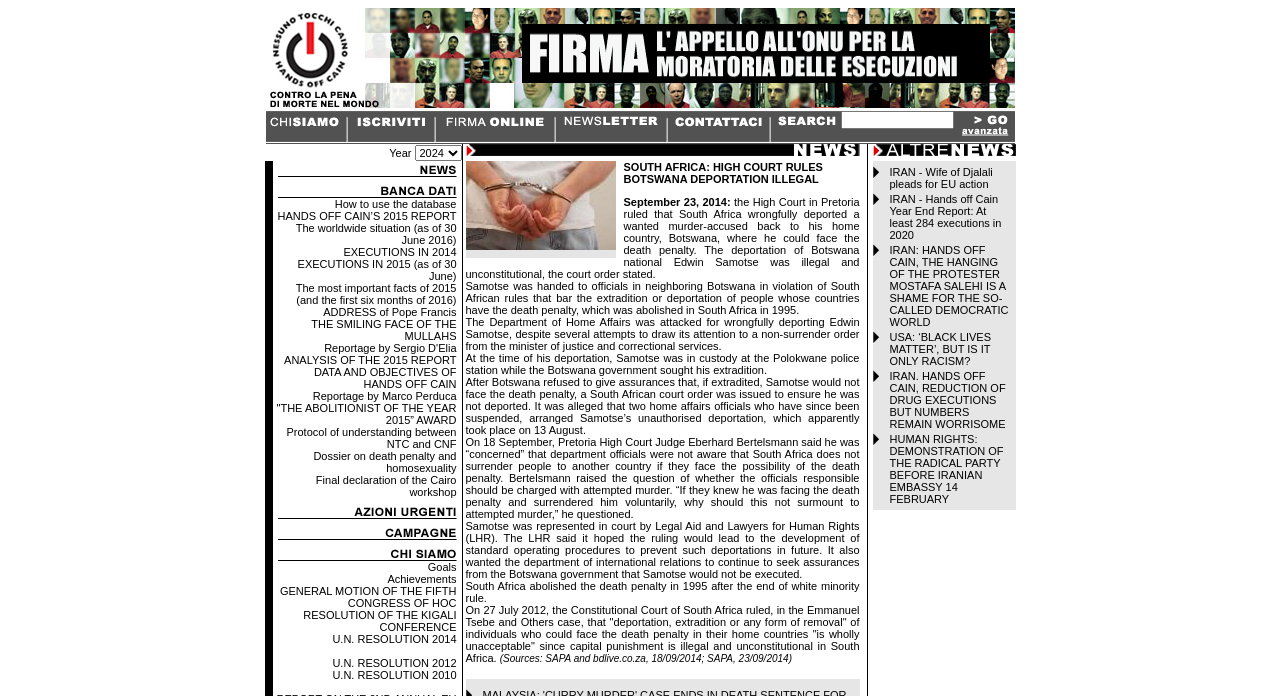Please give a short response to the question using one word or a phrase:
What is the purpose of the submit button?

To submit a form